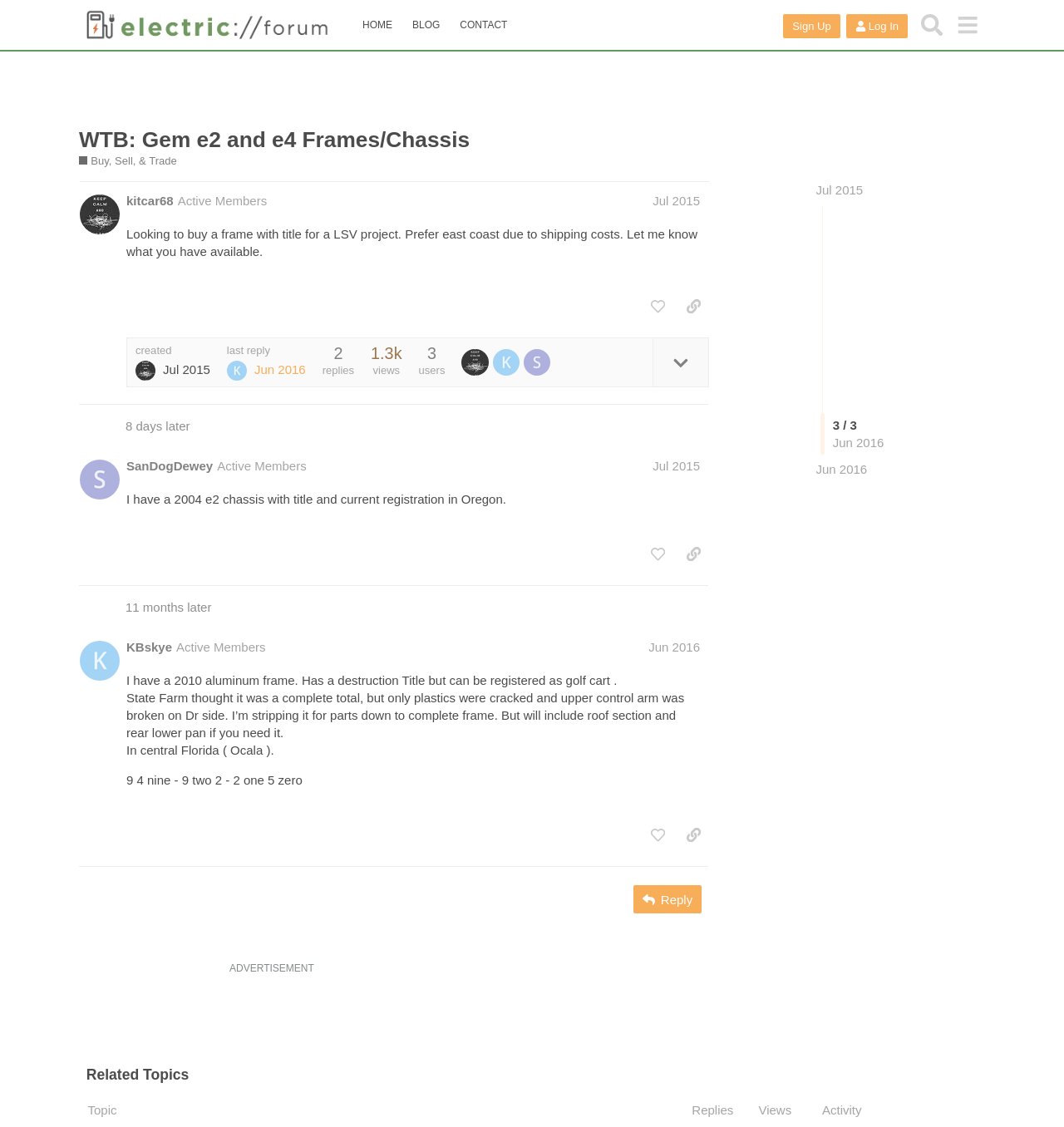Give a short answer using one word or phrase for the question:
What is the location of the user 'KBskye'?

Central Florida (Ocala)